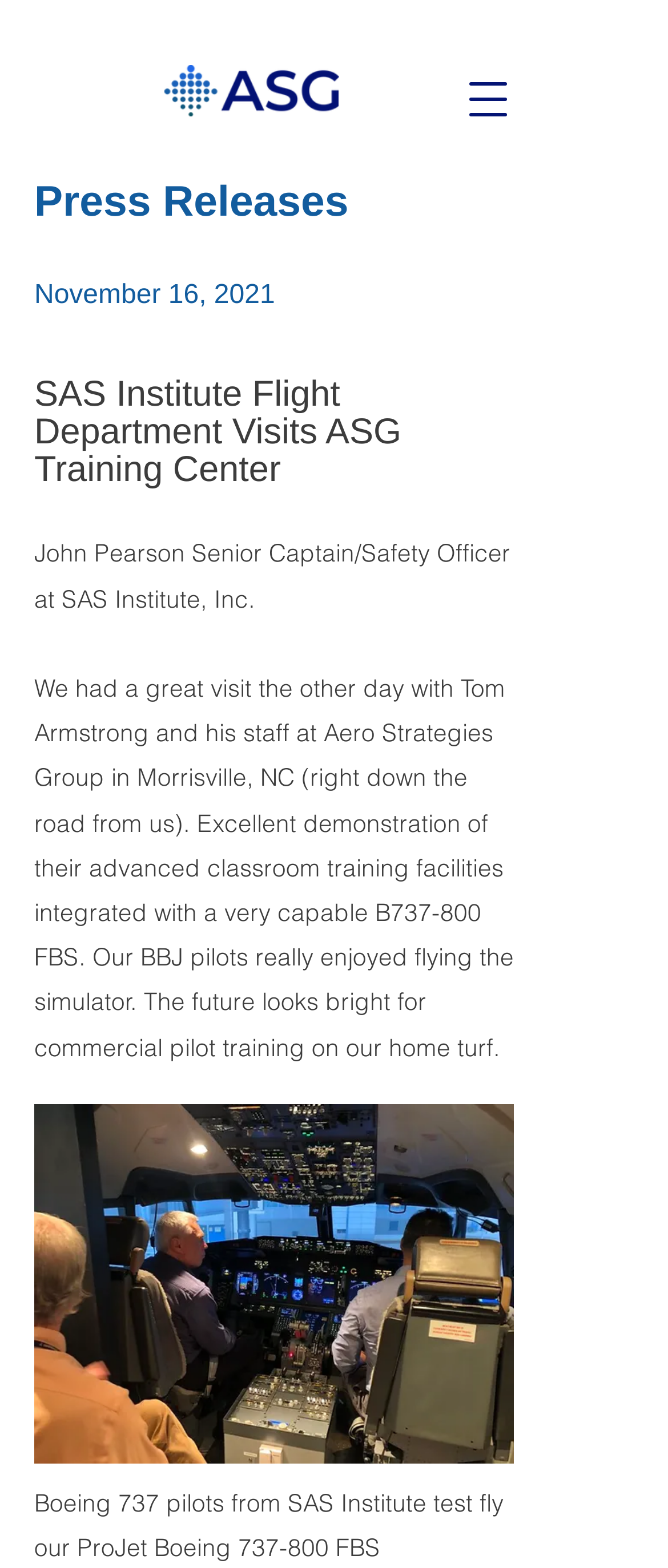Articulate a detailed summary of the webpage's content and design.

The webpage is about Press Releases from Aero Strategies Group. At the top left, there is a logo image, "Original on Transparent.png". On the top right, there is a button to open a navigation menu. Below the logo, there is a heading that reads "Press Releases". 

Underneath the "Press Releases" heading, there are several subheadings. The first subheading is a date, "November 16, 2021", followed by an empty heading. The next subheading is "SAS Institute Flight Department Visits ASG Training Center". 

Below these subheadings, there is a detailed description of a visit to Aero Strategies Group's training center. The text describes the visit, the facilities, and the experience of flying a simulator. This text is accompanied by an image, "1637255314120.jpeg", which is placed at the bottom of the page.